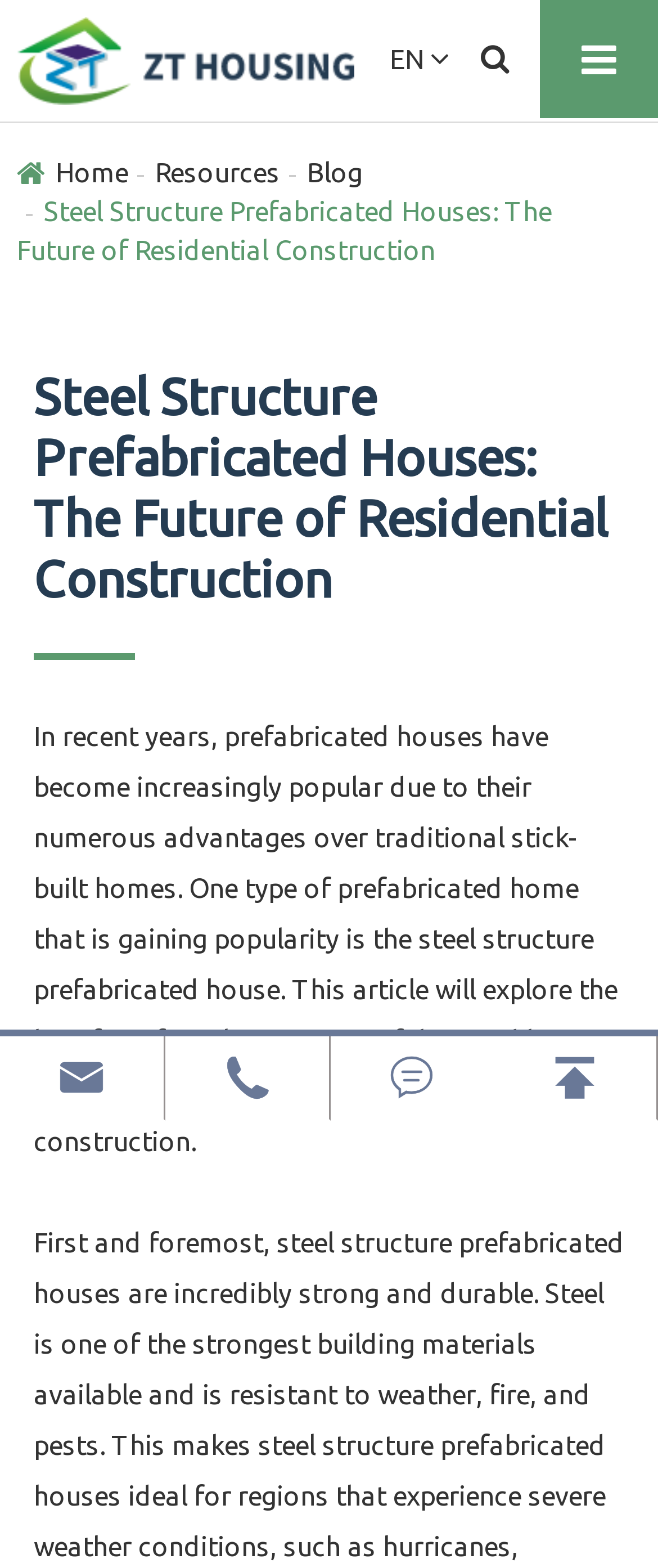How many main navigation links are there?
Please respond to the question with a detailed and informative answer.

I examined the navigation section and found three links: 'Home', 'Resources', and 'Blog'.